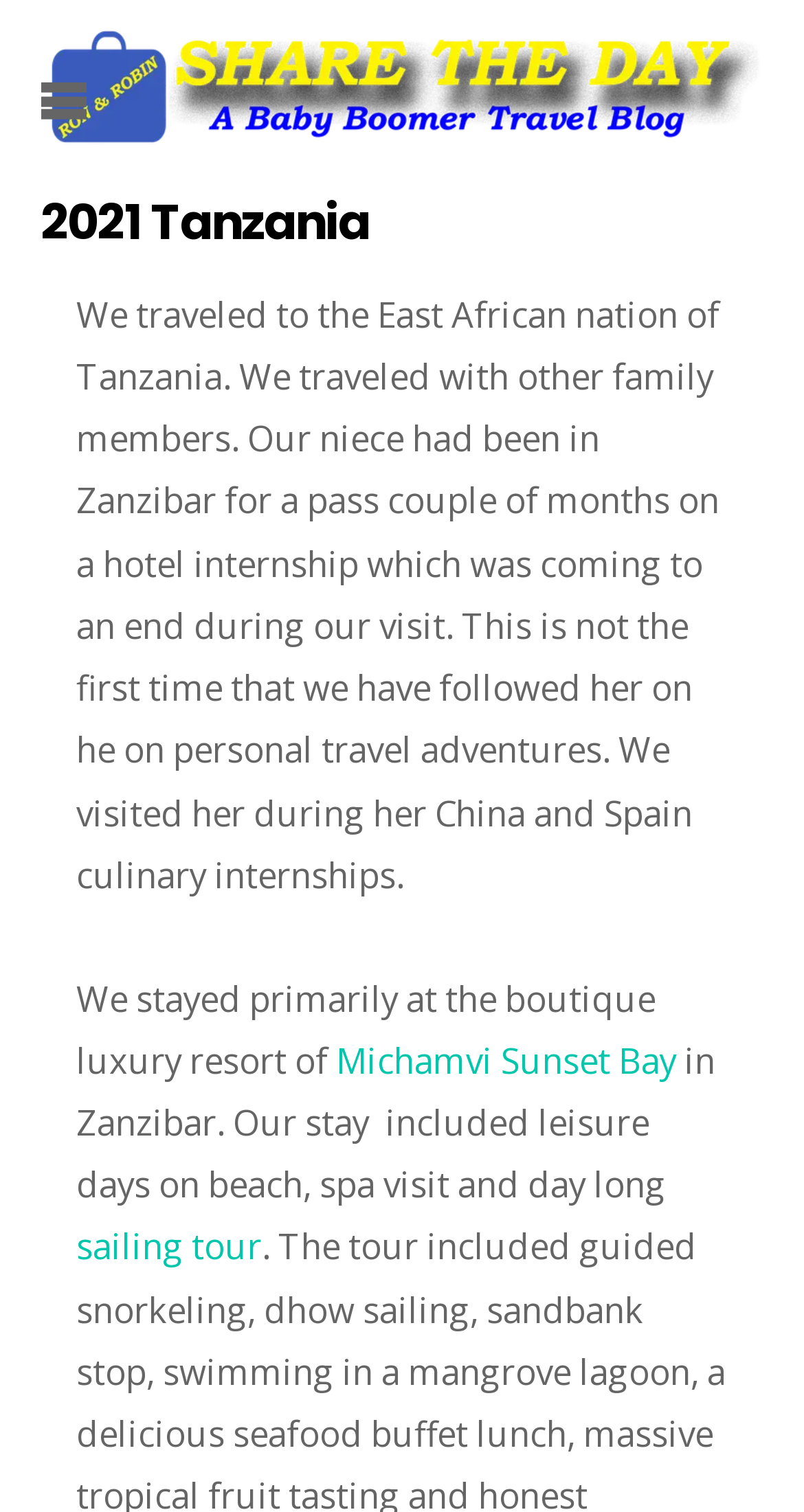Identify the bounding box for the UI element described as: "title="Share The Day"". The coordinates should be four float numbers between 0 and 1, i.e., [left, top, right, bottom].

[0.05, 0.056, 0.95, 0.113]